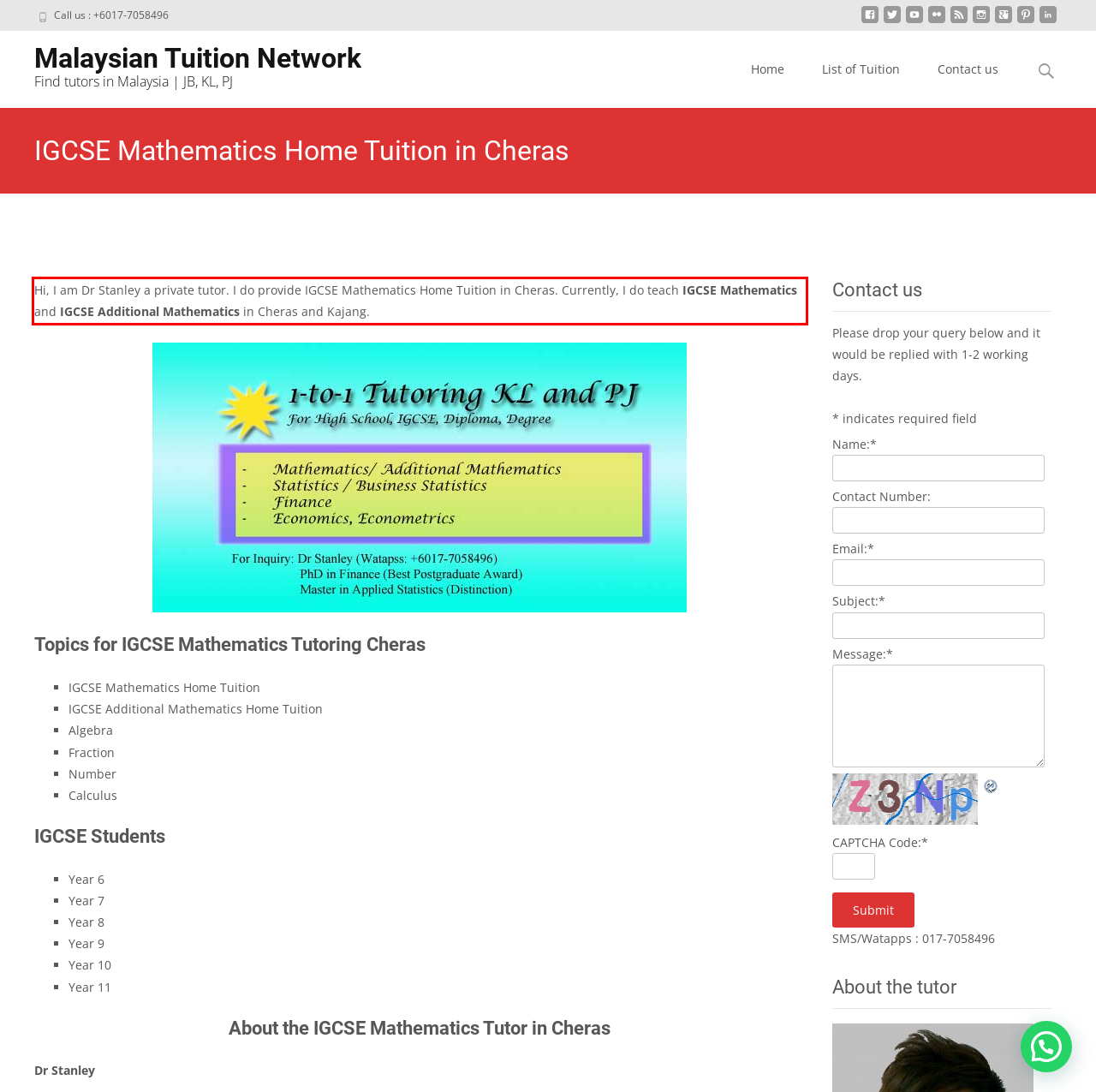You are given a screenshot with a red rectangle. Identify and extract the text within this red bounding box using OCR.

Hi, I am Dr Stanley a private tutor. I do provide IGCSE Mathematics Home Tuition in Cheras. Currently, I do teach IGCSE Mathematics and IGCSE Additional Mathematics in Cheras and Kajang.